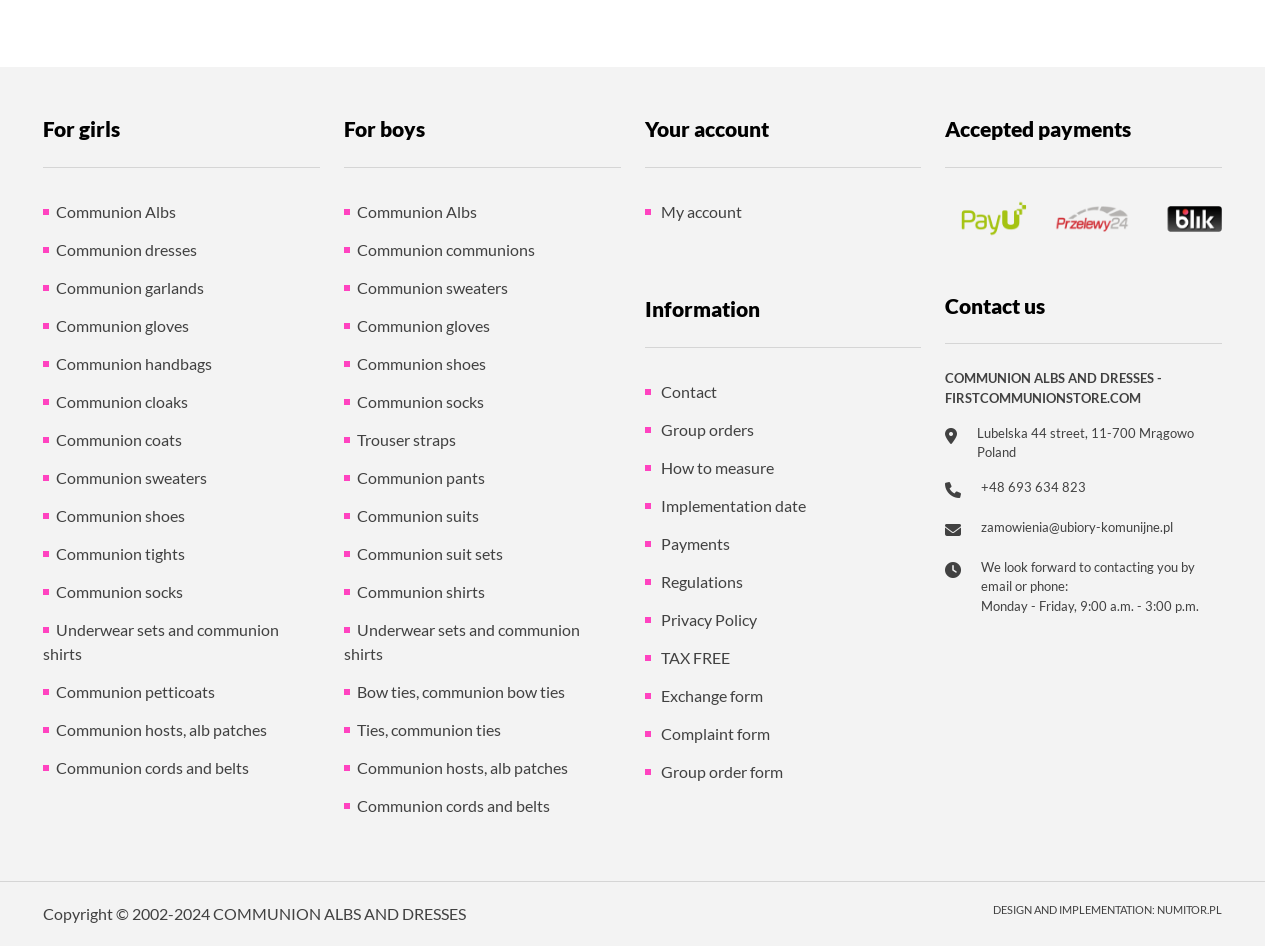Identify the bounding box coordinates of the clickable region to carry out the given instruction: "Contact us via email".

[0.767, 0.548, 0.917, 0.573]